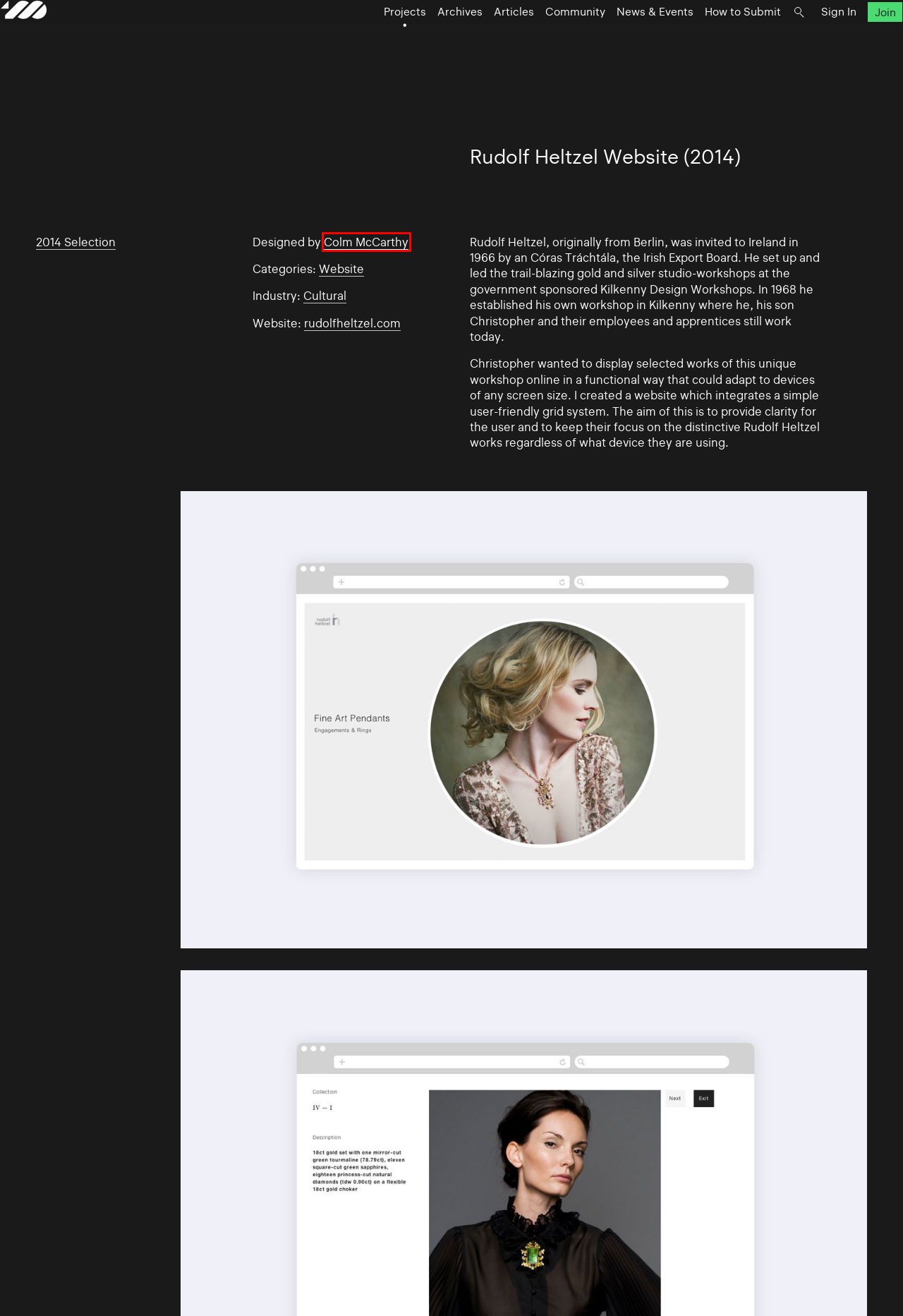Given a screenshot of a webpage with a red bounding box around an element, choose the most appropriate webpage description for the new page displayed after clicking the element within the bounding box. Here are the candidates:
A. Community – 100 Archive
B. Sign in – 100 Archive
C. Archives – 100 Archive
D. Projects – 100 Archive
E. Latest Articles – 100 Archive
F. 2014 Archive – 100 Archive
G. Colm McCarthy – 100 Archive
H. Latest News & Events – 100 Archive

G